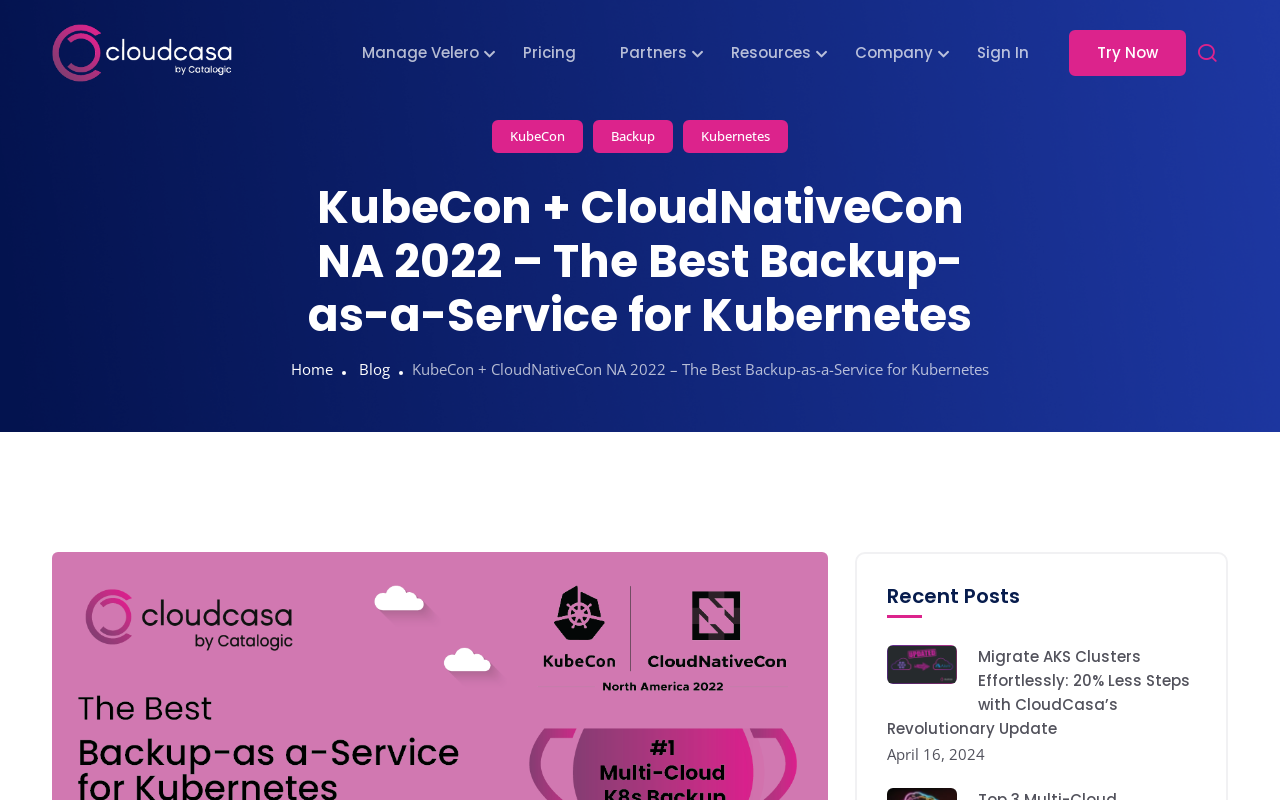Indicate the bounding box coordinates of the element that needs to be clicked to satisfy the following instruction: "Click on the CloudCasa link". The coordinates should be four float numbers between 0 and 1, i.e., [left, top, right, bottom].

[0.041, 0.0, 0.275, 0.132]